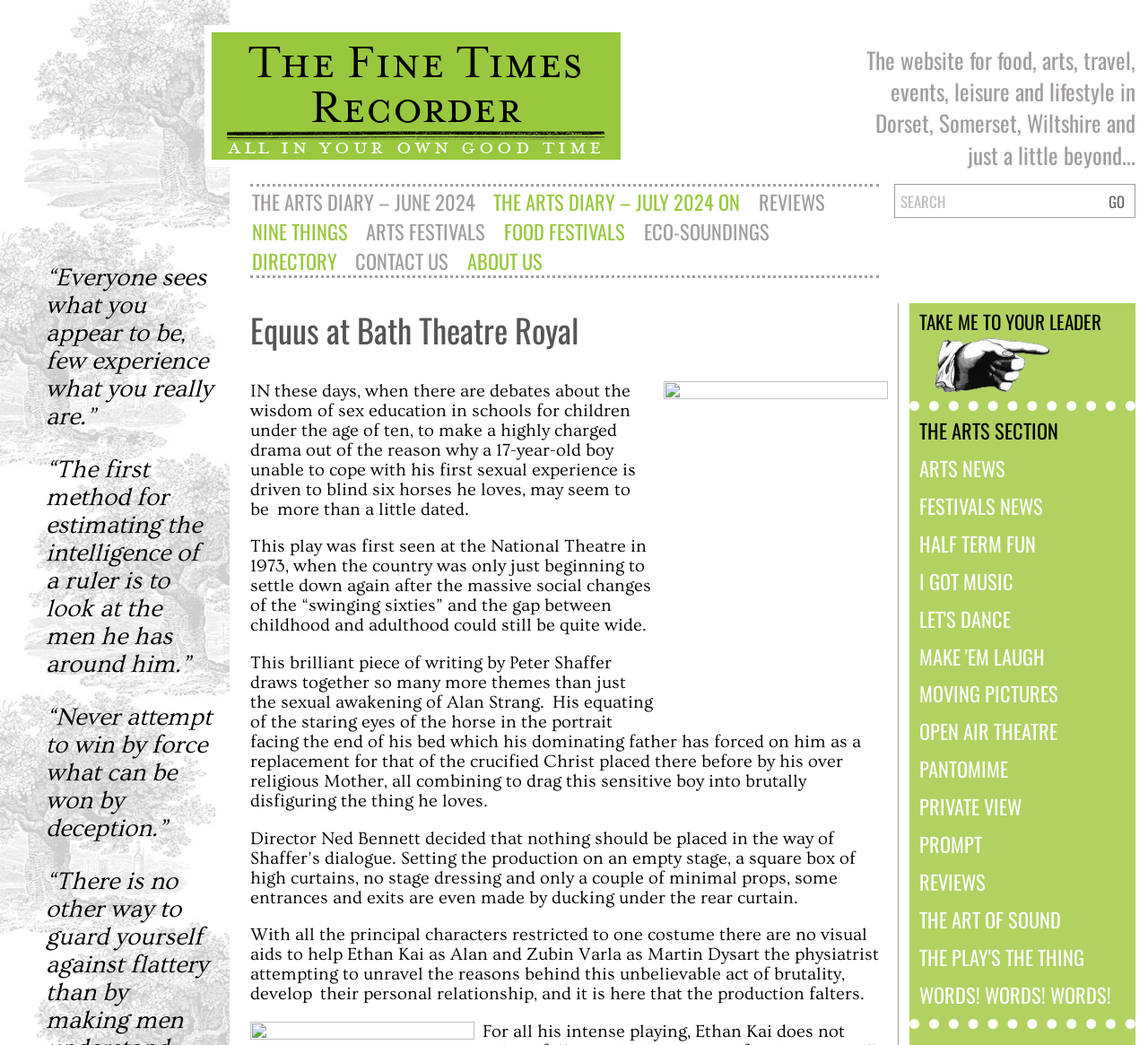What is the play being reviewed?
Please look at the screenshot and answer using one word or phrase.

Equus at Bath Theatre Royal